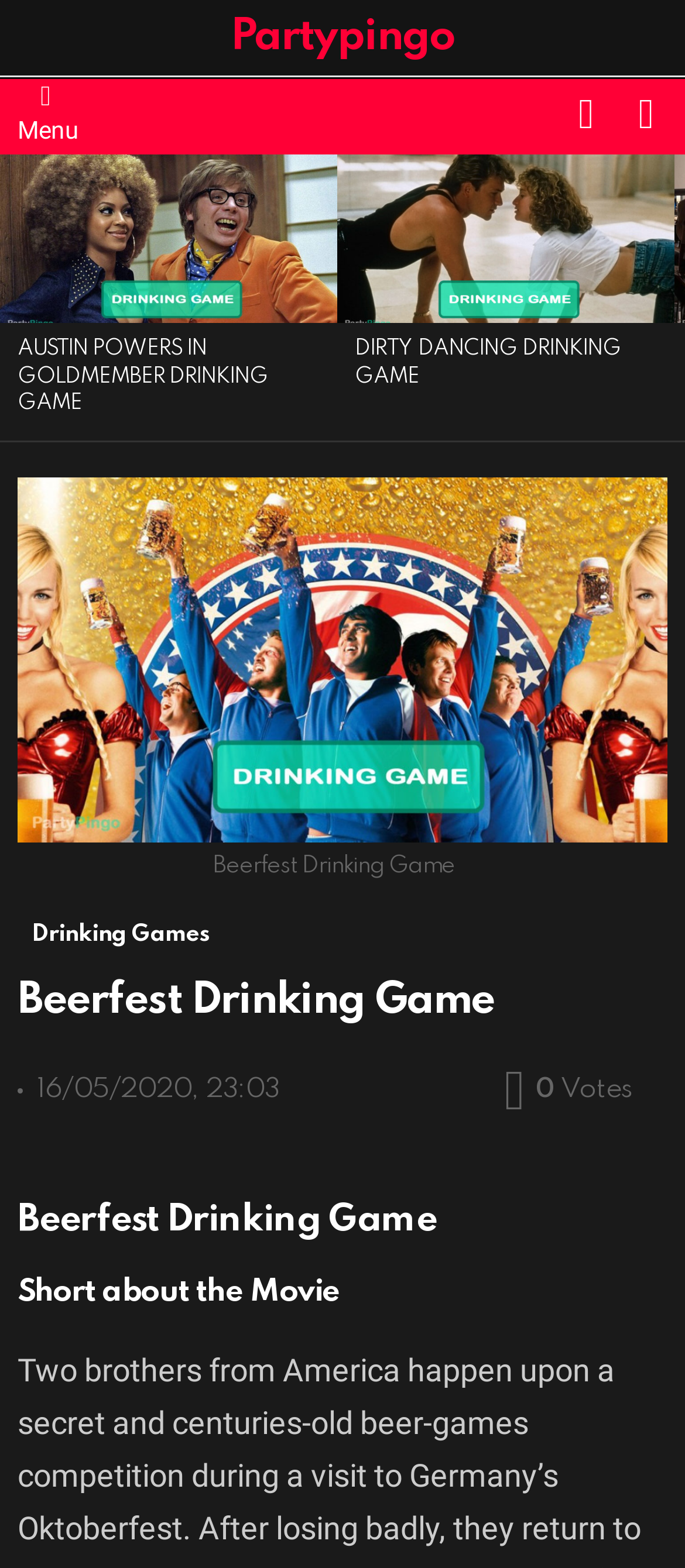What is the name of the first drinking game?
Refer to the screenshot and answer in one word or phrase.

Austin Powers in Goldmember